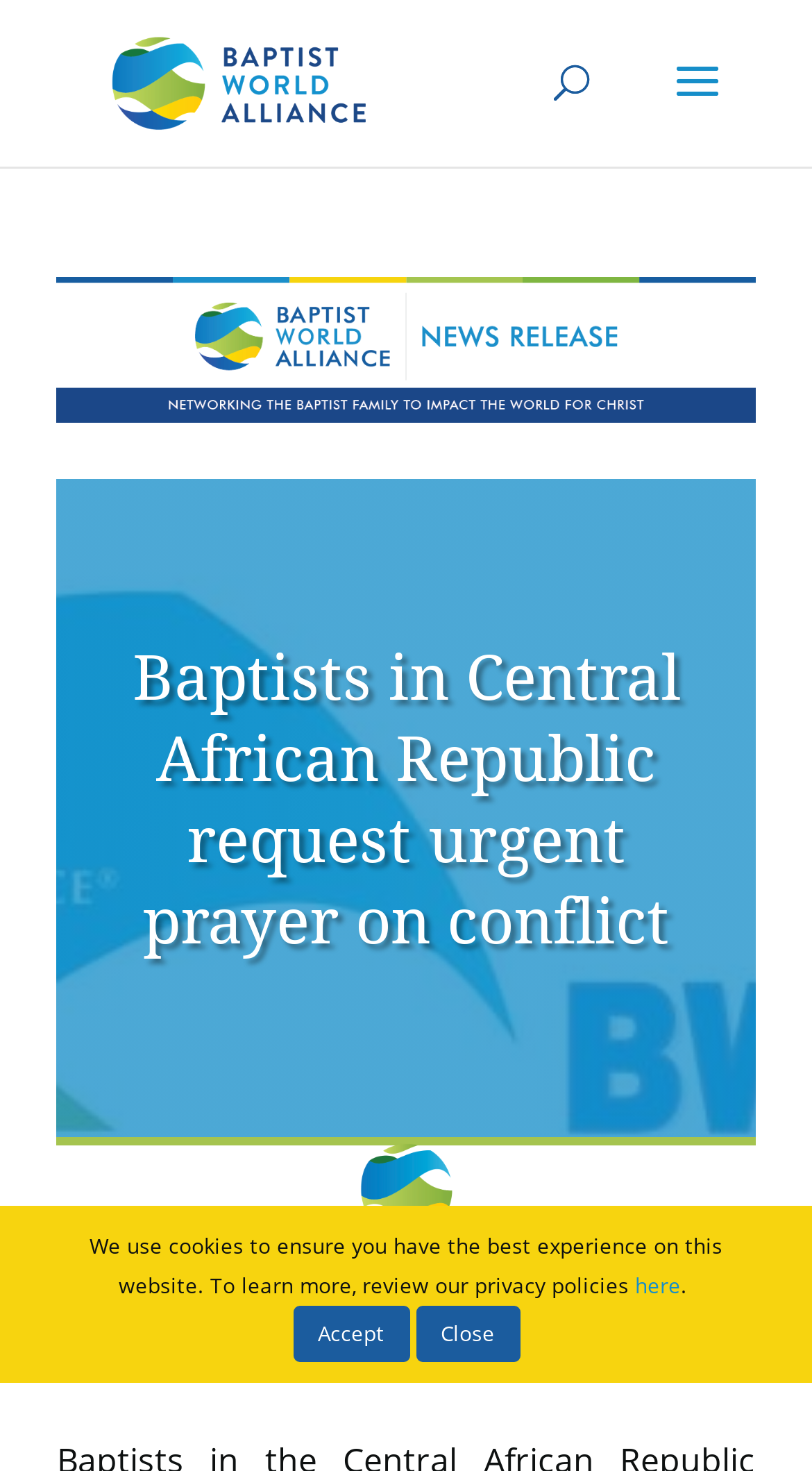Determine the heading of the webpage and extract its text content.

Baptists in Central African Republic request urgent prayer on conflict